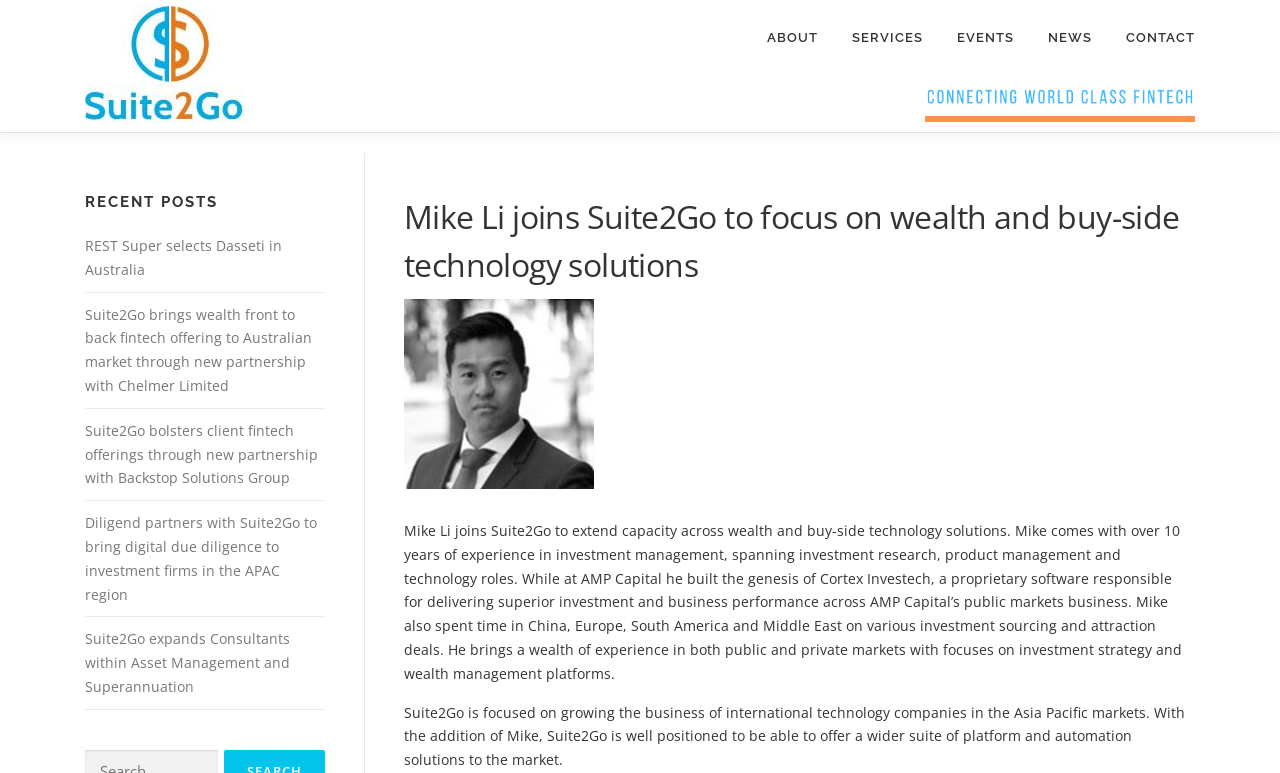Locate the bounding box coordinates of the area to click to fulfill this instruction: "Read Mike Li's bio". The bounding box should be presented as four float numbers between 0 and 1, in the order [left, top, right, bottom].

[0.316, 0.674, 0.923, 0.883]